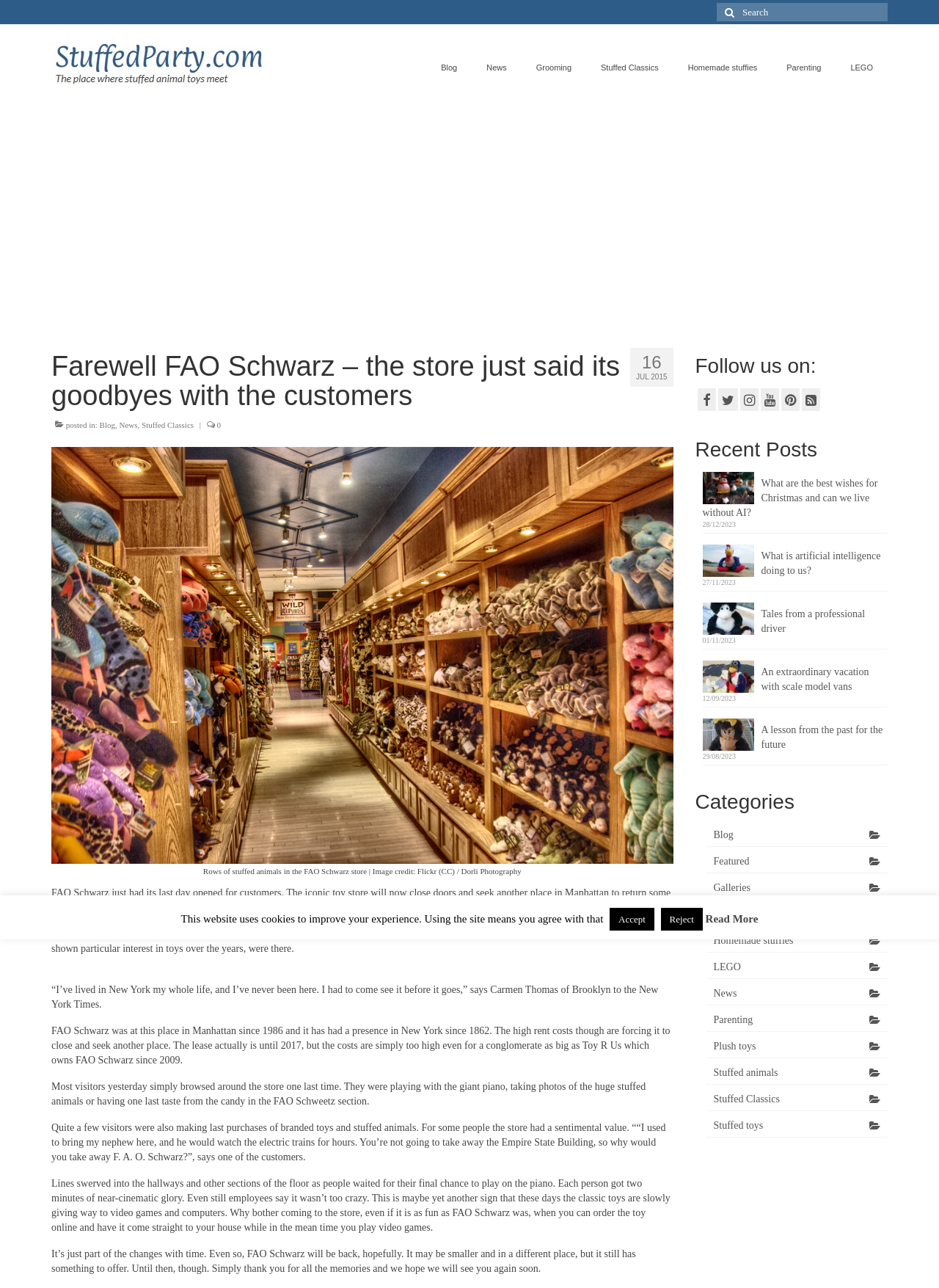Can you specify the bounding box coordinates for the region that should be clicked to fulfill this instruction: "Visit StuffedParty.com".

[0.055, 0.033, 0.336, 0.068]